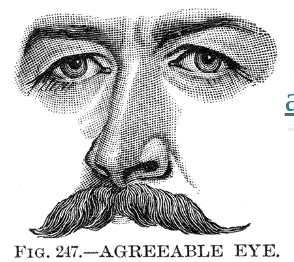Give a short answer to this question using one word or a phrase:
What is distinctive about the man's facial features?

Expressive eyes and mustache